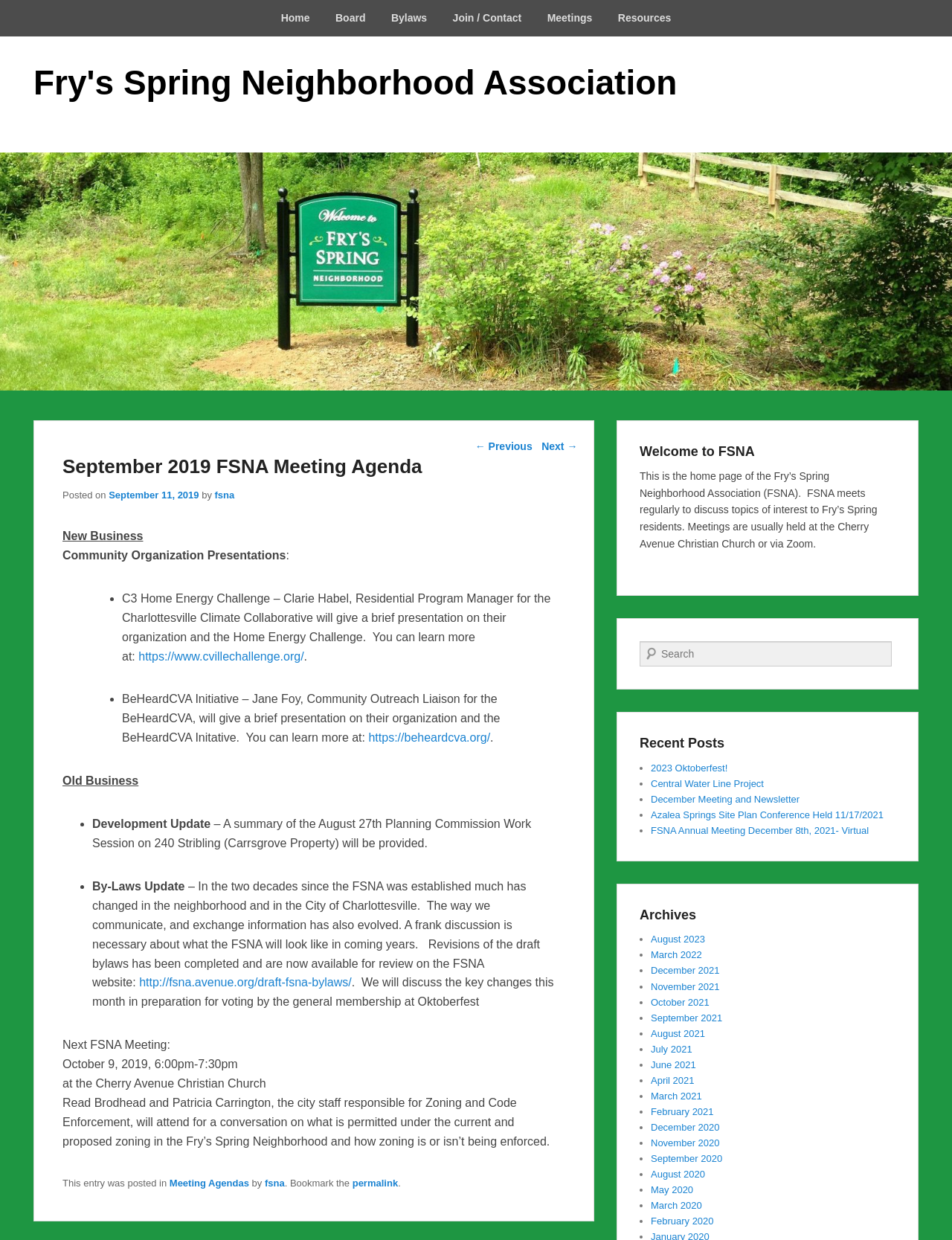How many recent posts are listed?
Please use the visual content to give a single word or phrase answer.

5